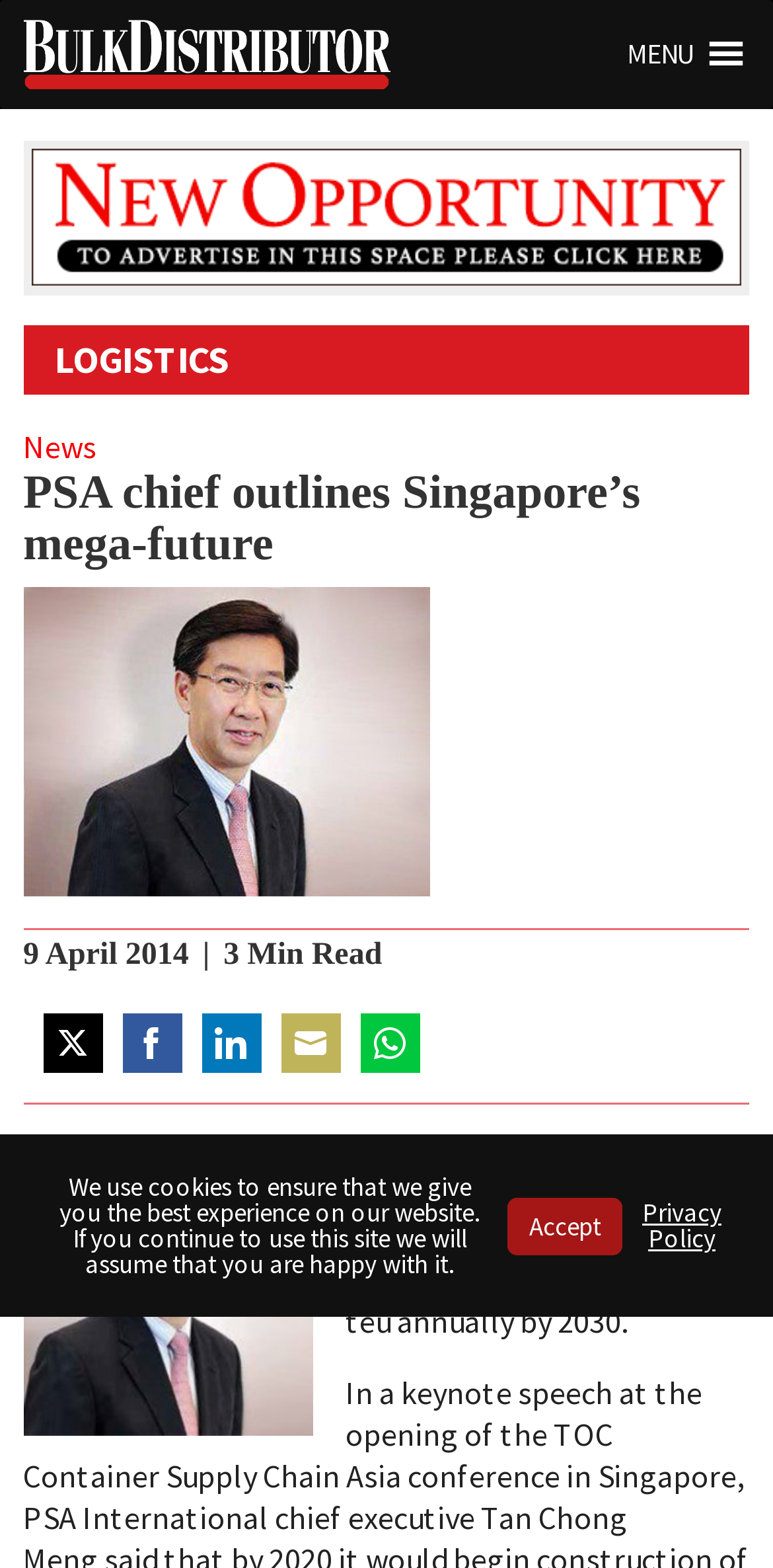Determine the bounding box coordinates for the element that should be clicked to follow this instruction: "Open MENU". The coordinates should be given as four float numbers between 0 and 1, in the format [left, top, right, bottom].

[0.811, 0.0, 0.896, 0.07]